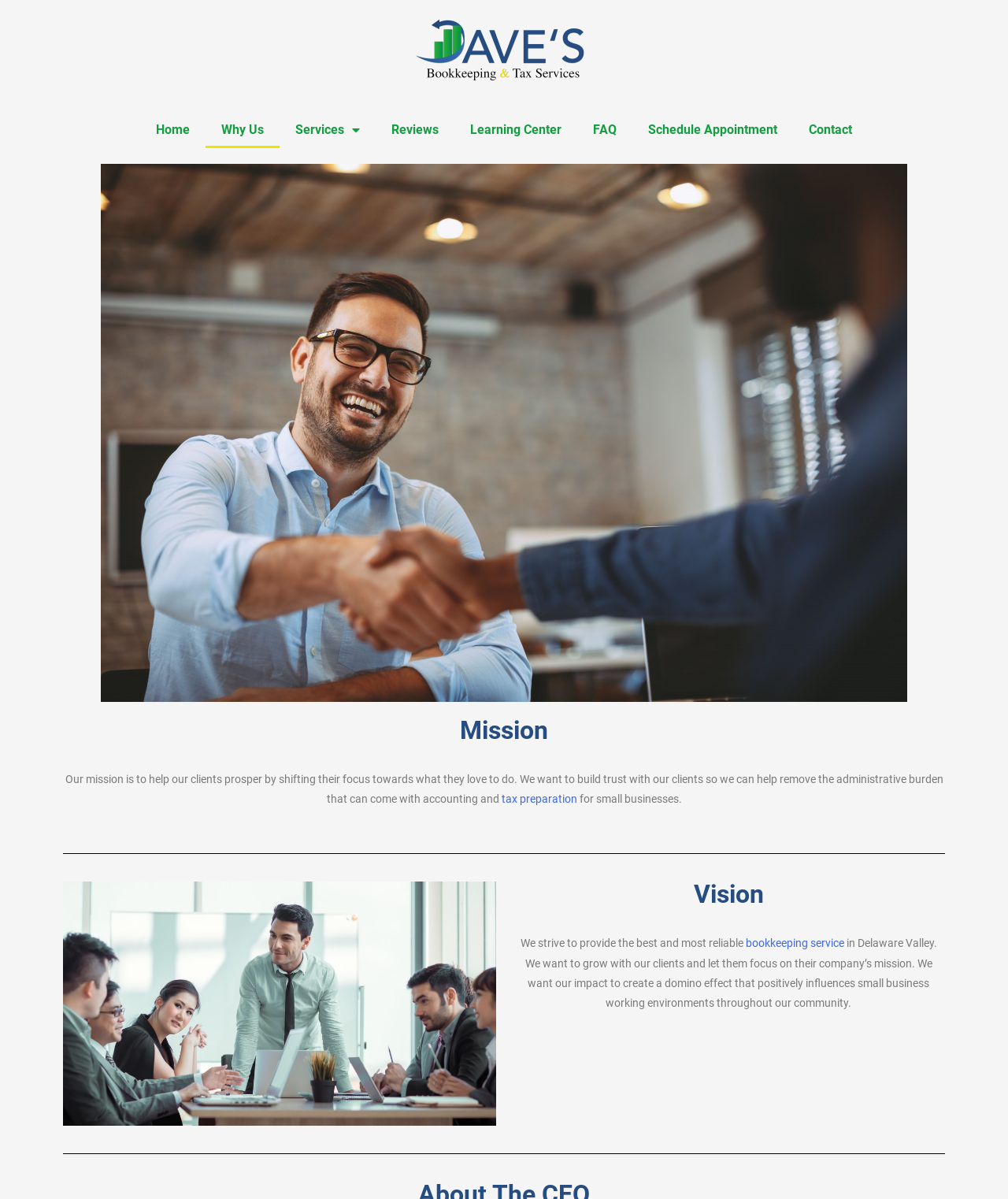Find and specify the bounding box coordinates that correspond to the clickable region for the instruction: "Click on Home".

[0.139, 0.093, 0.204, 0.124]